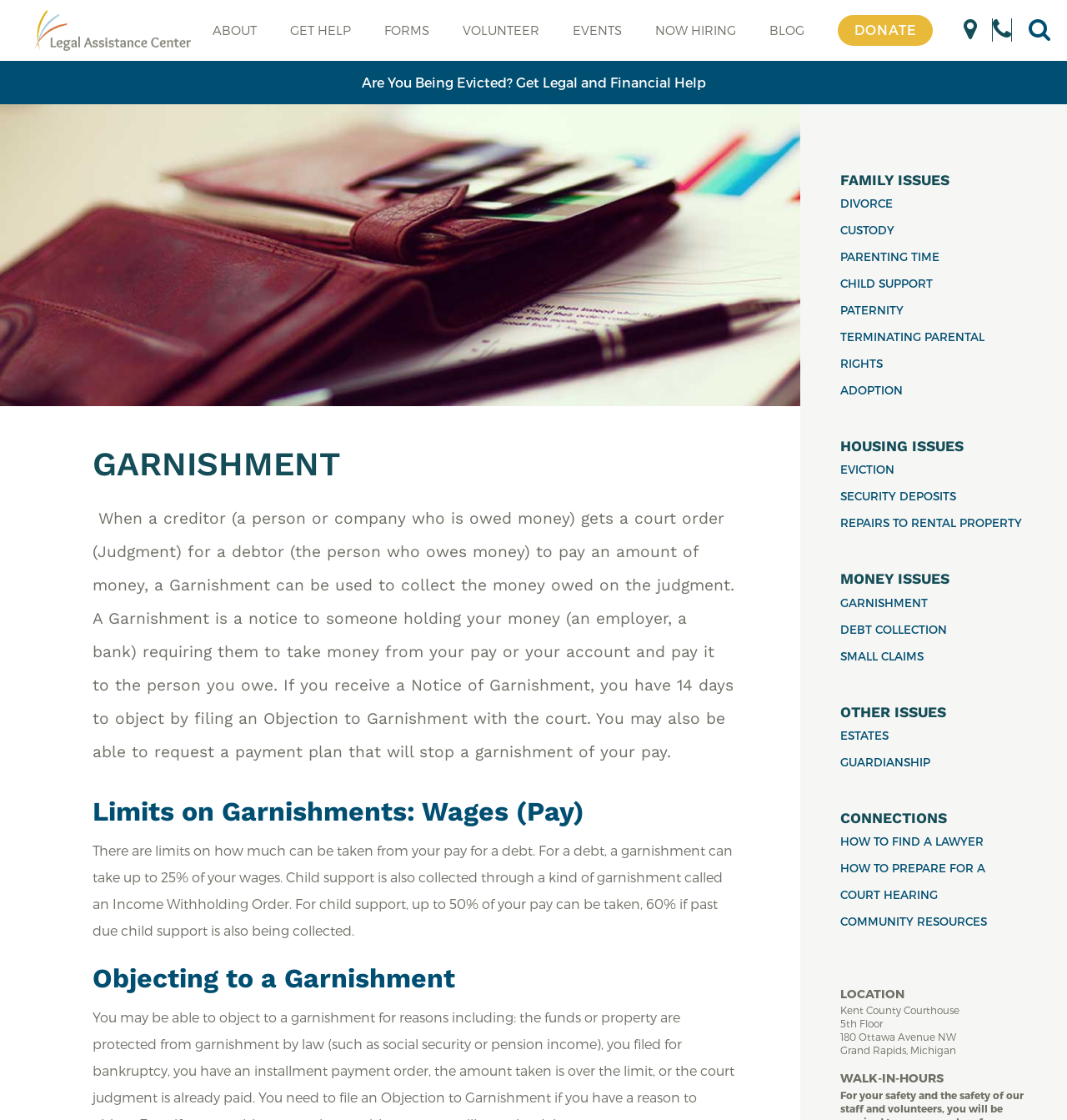Show the bounding box coordinates for the element that needs to be clicked to execute the following instruction: "Check the 'coinbase login' link". Provide the coordinates in the form of four float numbers between 0 and 1, i.e., [left, top, right, bottom].

None